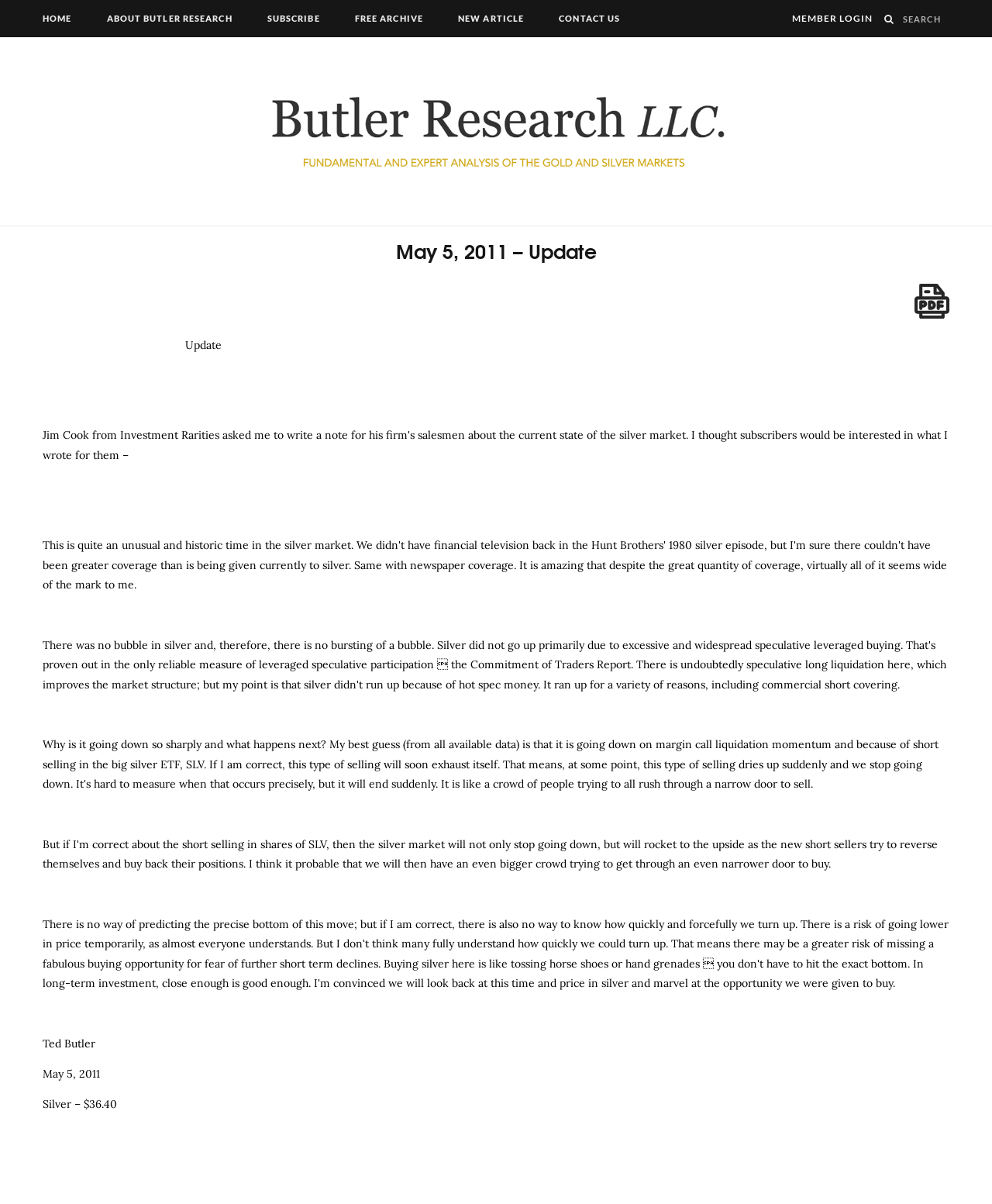Find the bounding box coordinates of the clickable element required to execute the following instruction: "Search for something". Provide the coordinates as four float numbers between 0 and 1, i.e., [left, top, right, bottom].

[0.91, 0.006, 0.957, 0.026]